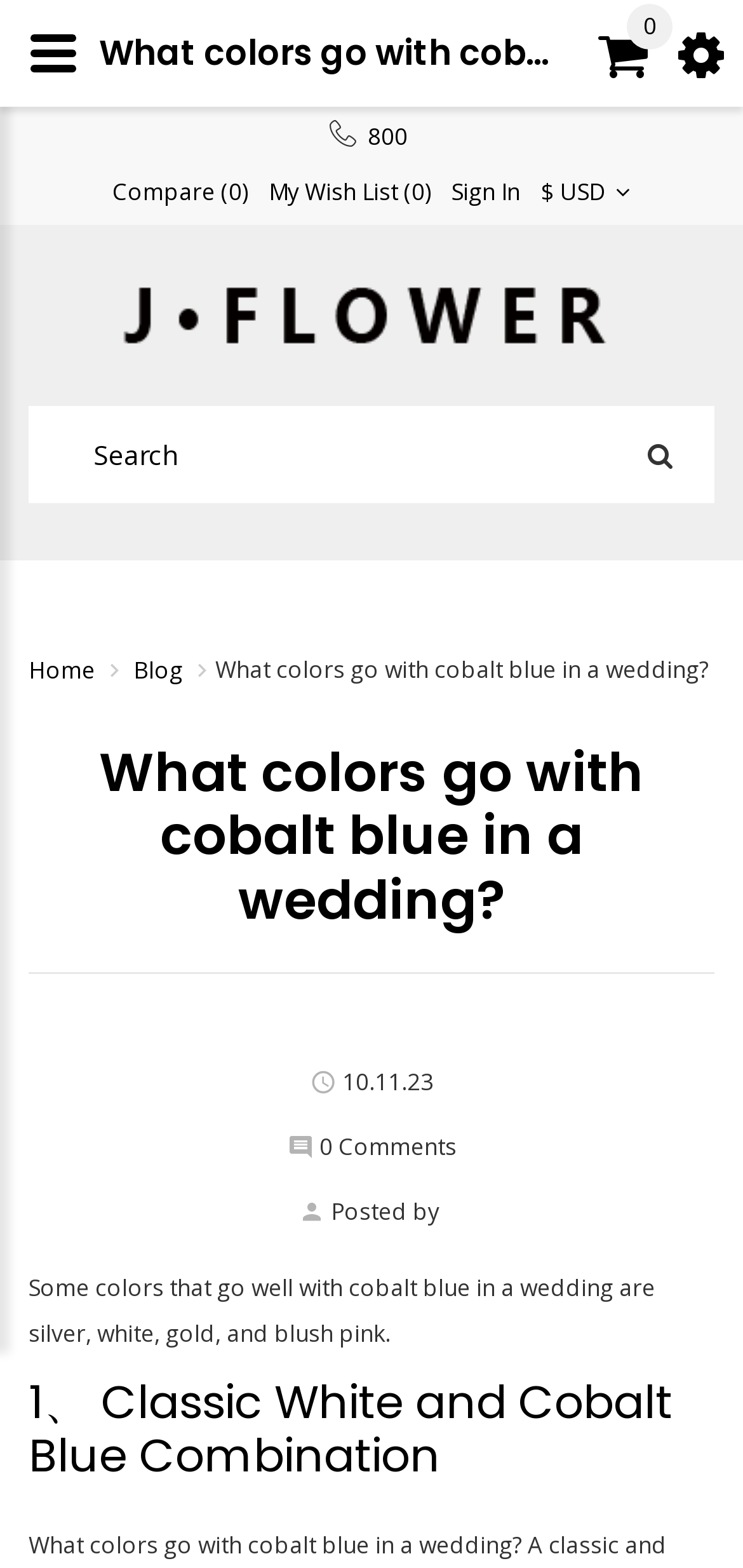Specify the bounding box coordinates of the area that needs to be clicked to achieve the following instruction: "Search for something".

[0.038, 0.259, 0.962, 0.321]